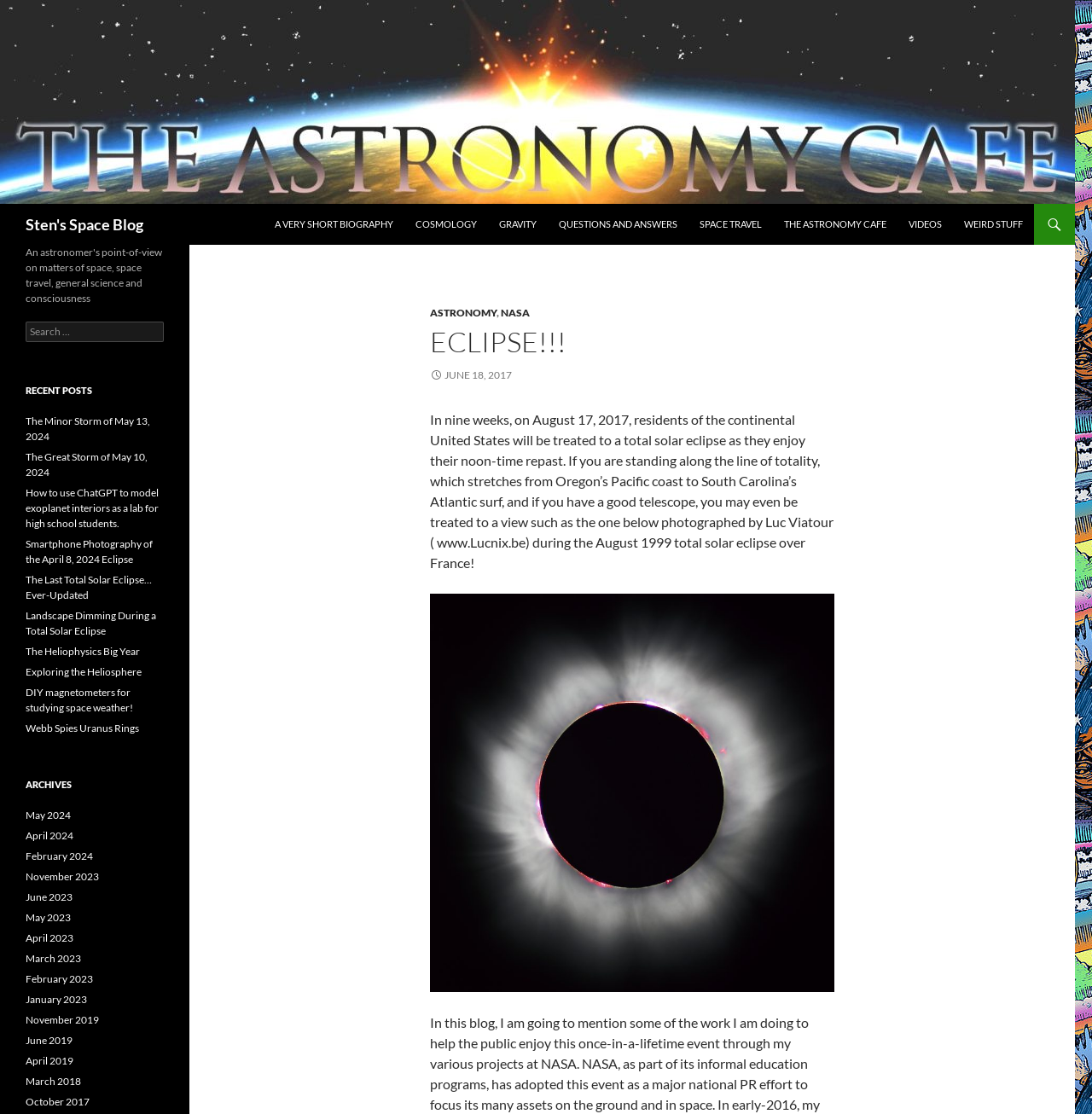Please find the bounding box coordinates for the clickable element needed to perform this instruction: "Learn about the total solar eclipse".

[0.394, 0.293, 0.764, 0.321]